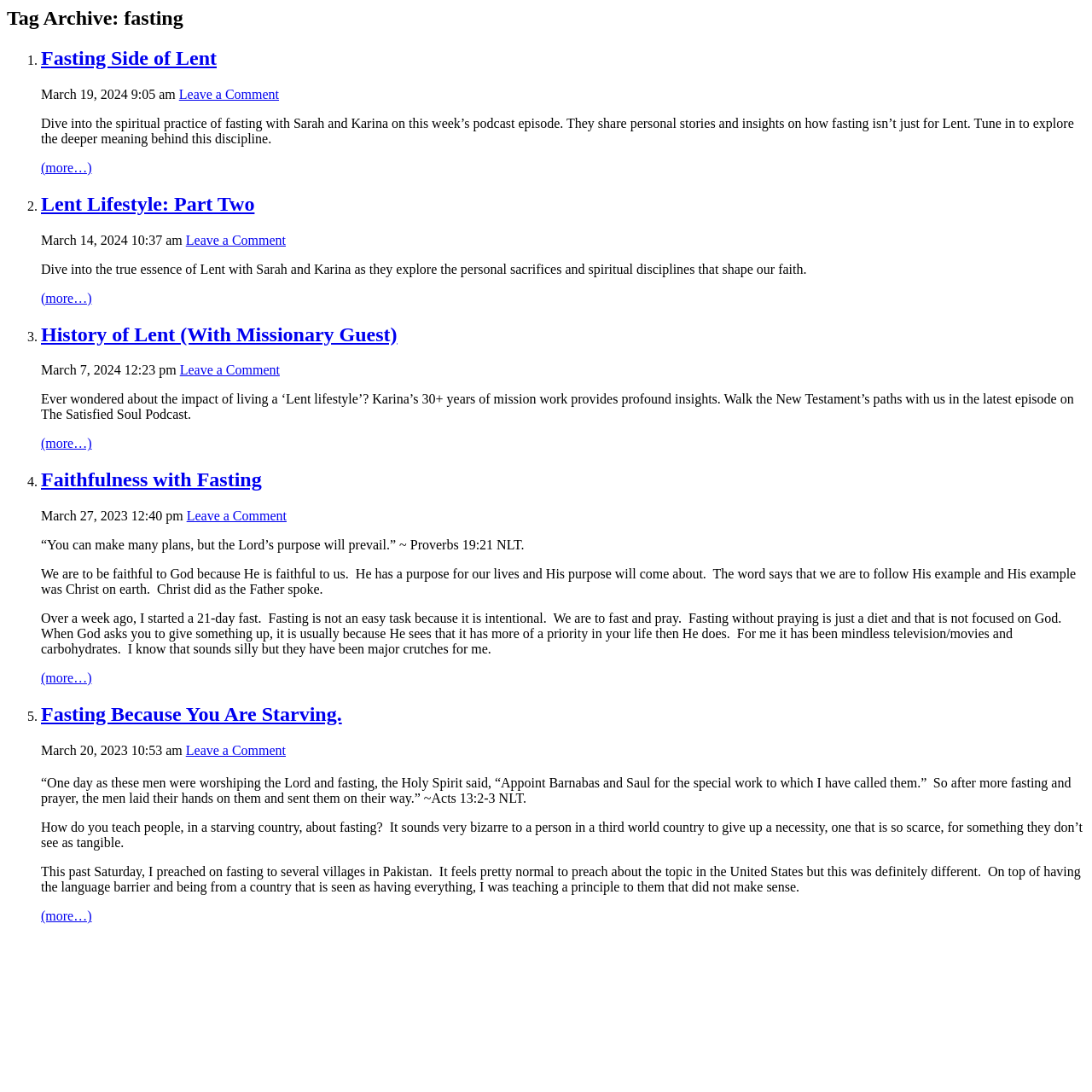Show the bounding box coordinates of the element that should be clicked to complete the task: "Leave a comment on the 'History of Lent (With Missionary Guest)' article".

[0.165, 0.332, 0.256, 0.346]